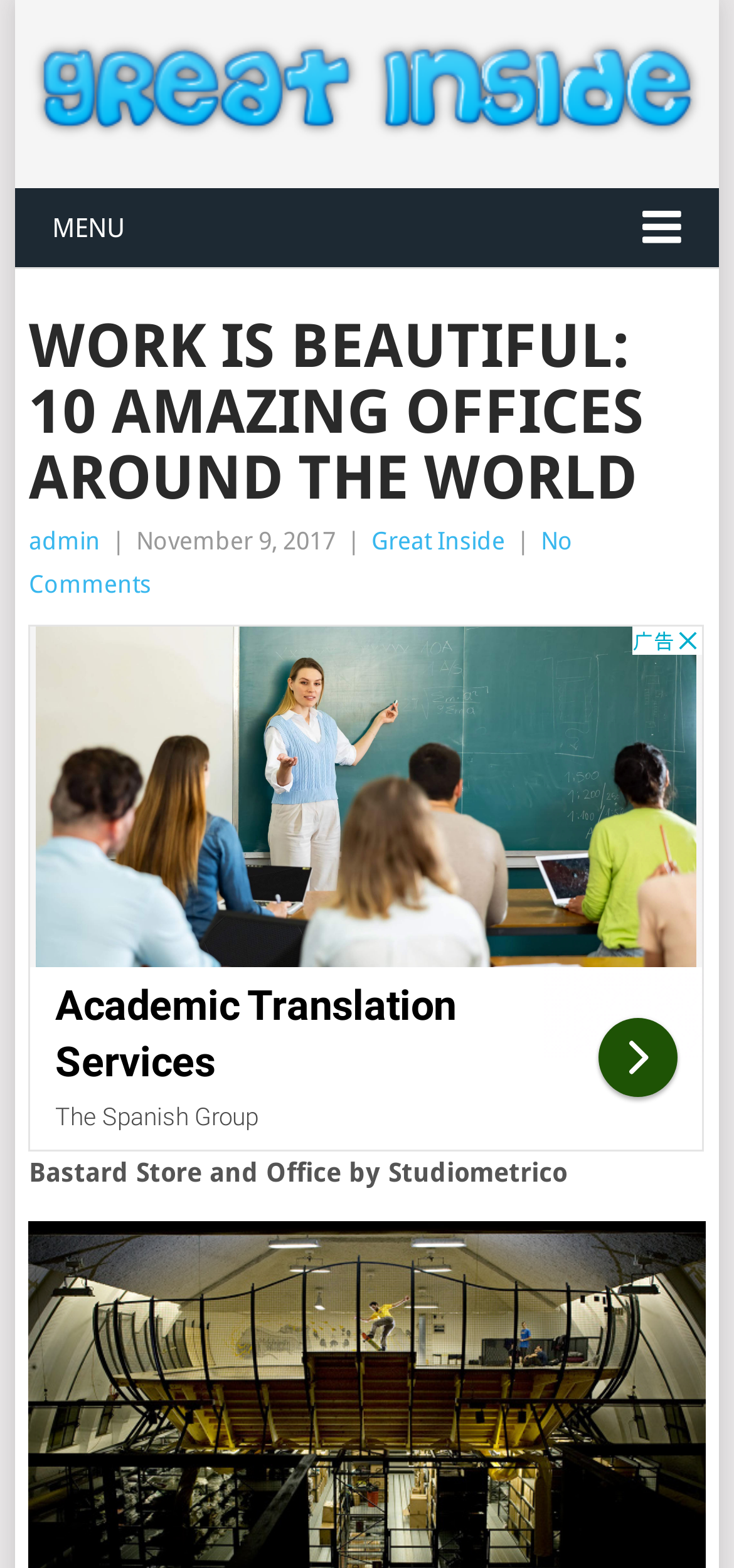Respond with a single word or short phrase to the following question: 
How many sections are in the main content?

1